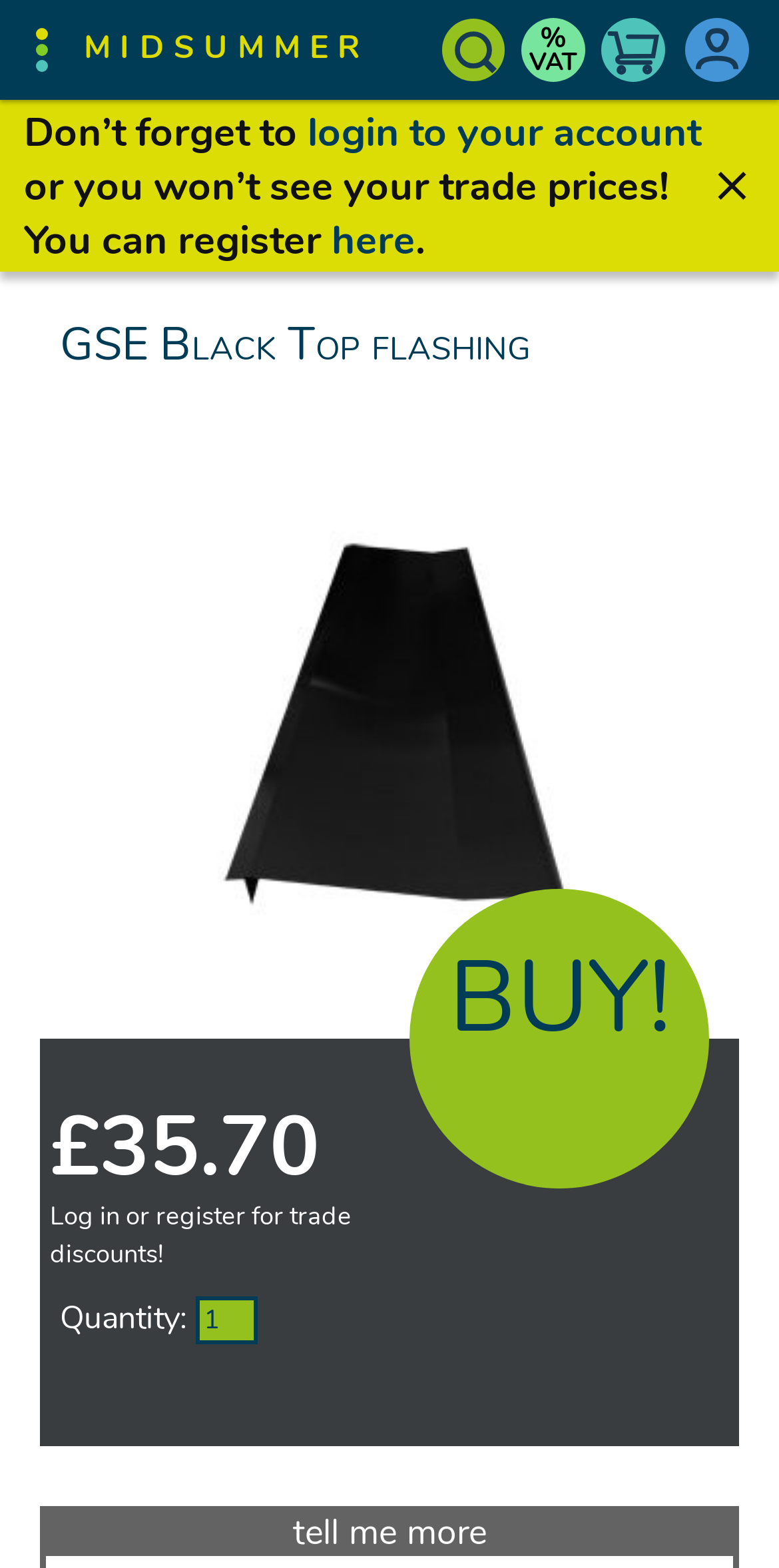Given the element description login to your account, identify the bounding box coordinates for the UI element on the webpage screenshot. The format should be (top-left x, top-left y, bottom-right x, bottom-right y), with values between 0 and 1.

[0.395, 0.067, 0.9, 0.101]